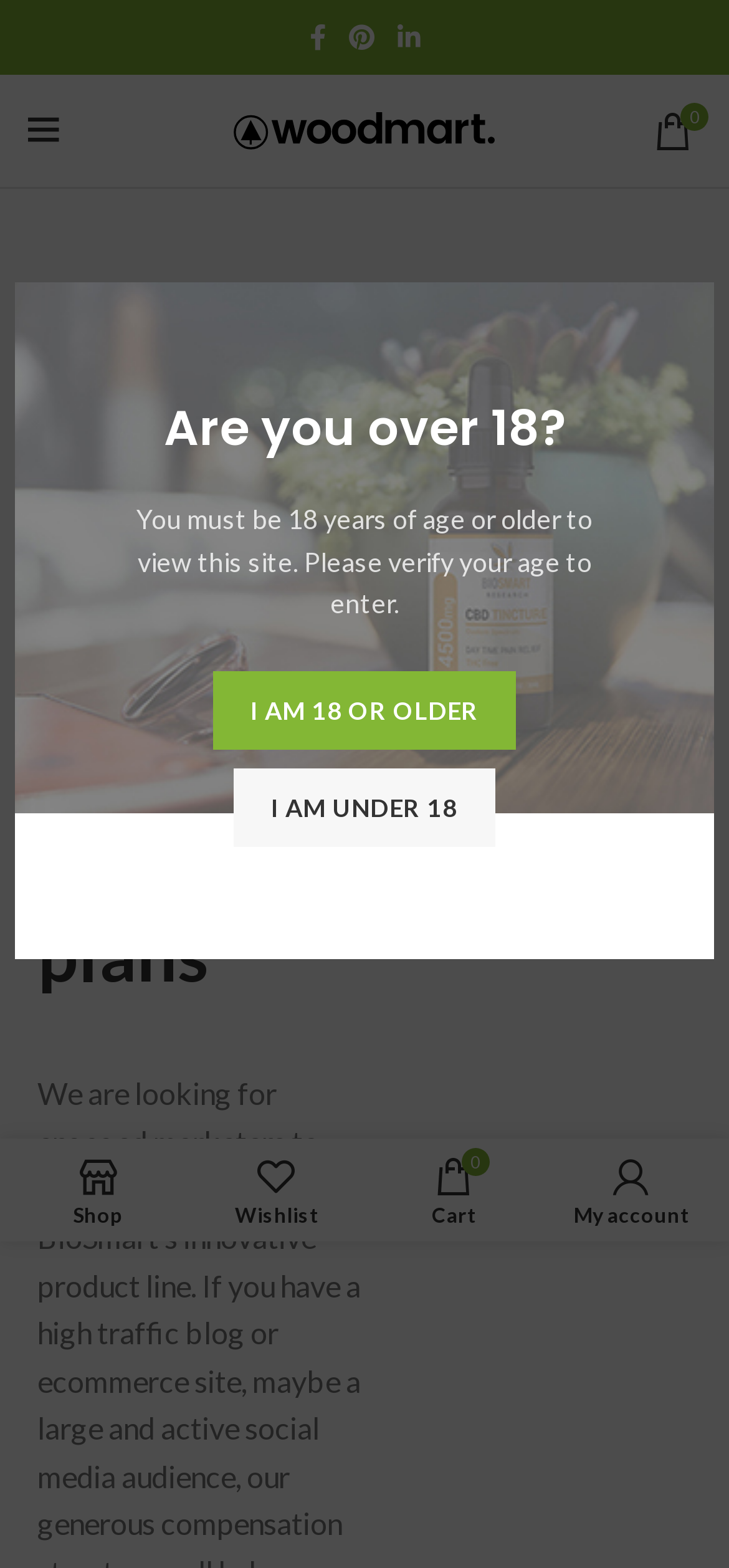What is the age requirement to view this site?
Based on the image, answer the question with as much detail as possible.

The webpage has an age verification prompt at the top, which asks 'Are you over 18?' and provides two options: 'I AM 18 OR OLDER' and 'I AM UNDER 18'. This indicates that the website requires users to be at least 18 years old to access its content.